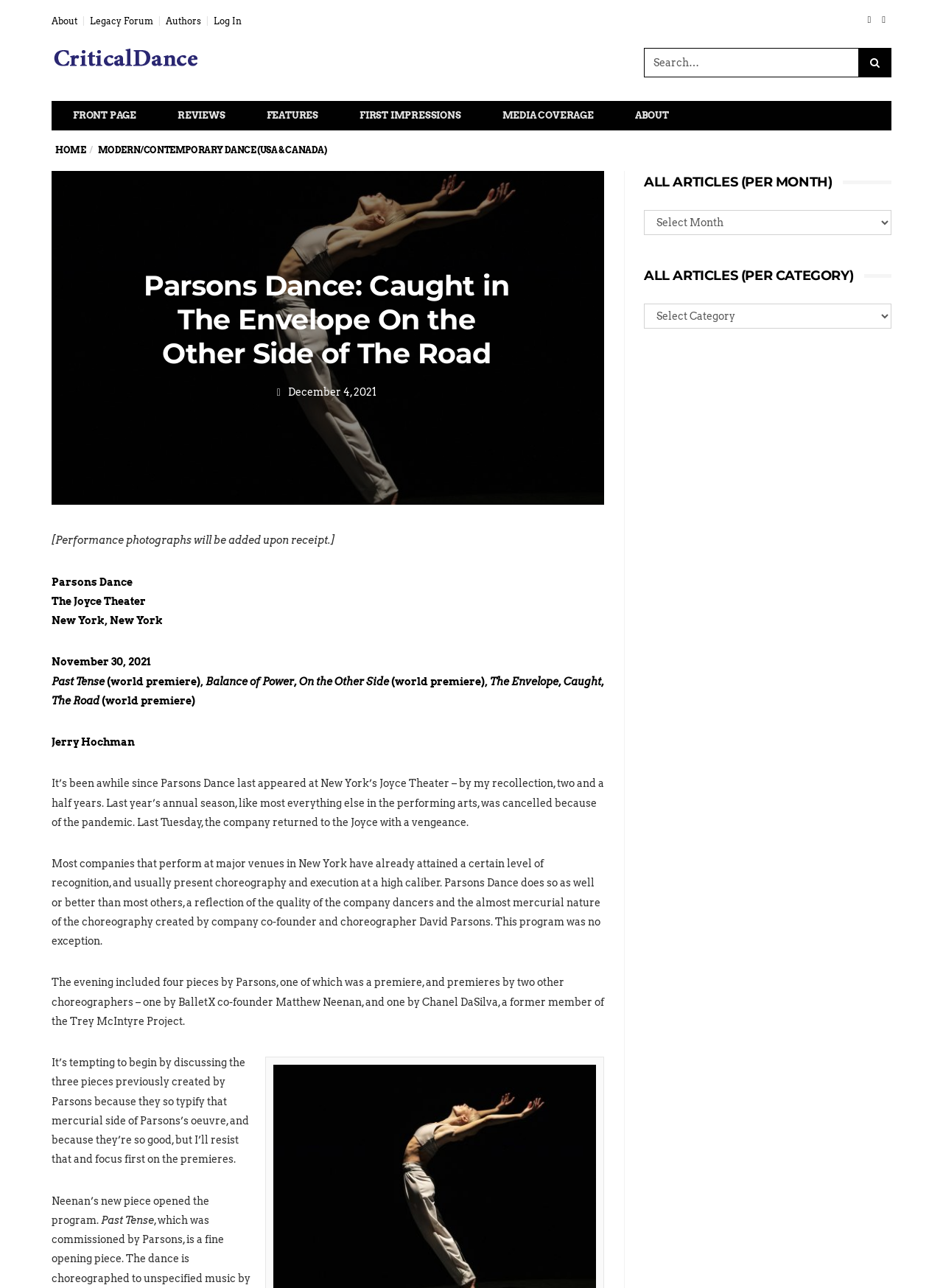Provide the bounding box coordinates of the area you need to click to execute the following instruction: "Go to the About page".

[0.055, 0.012, 0.082, 0.021]